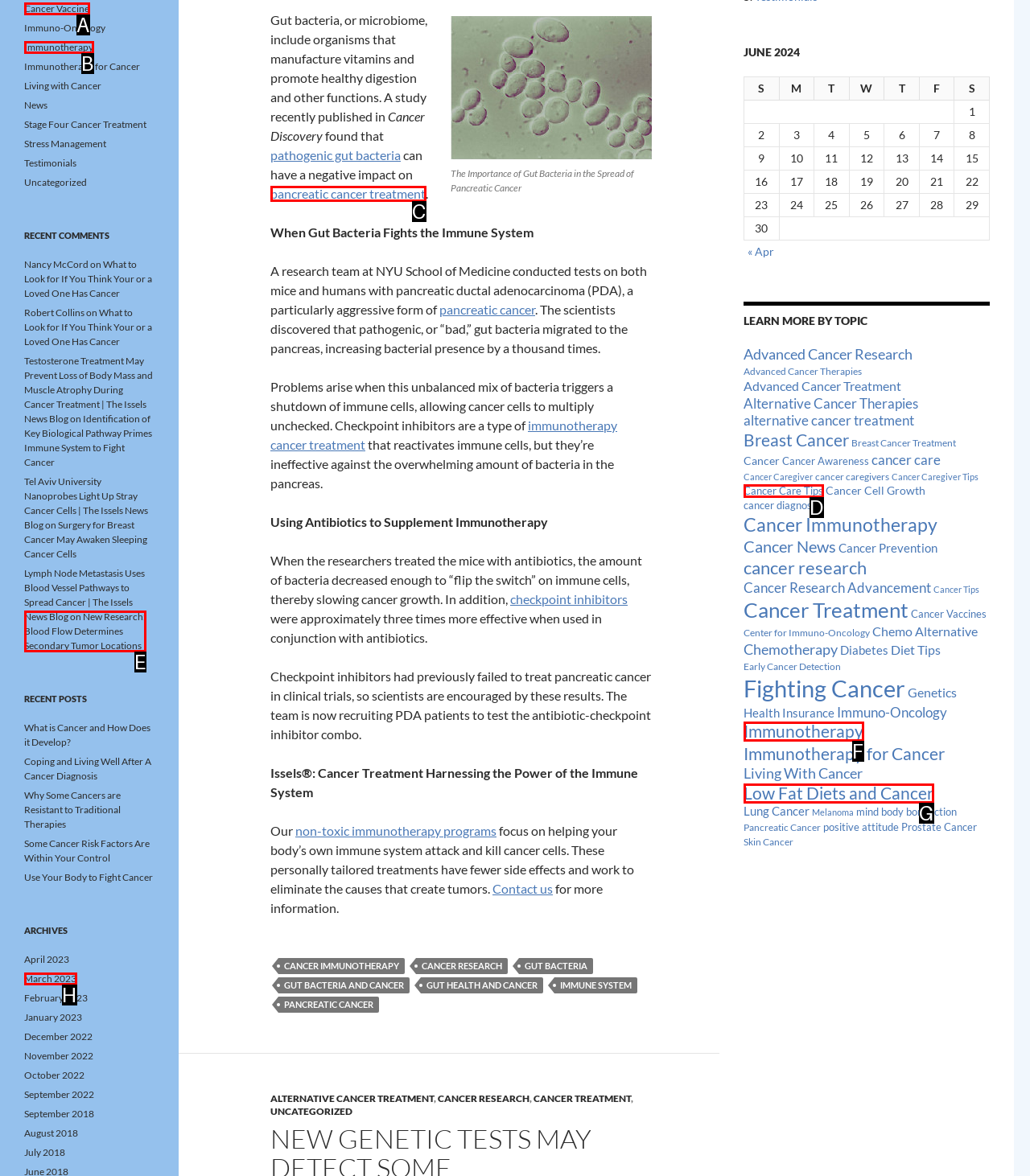Tell me which one HTML element best matches the description: parent_node: Search for: value="Search"
Answer with the option's letter from the given choices directly.

None